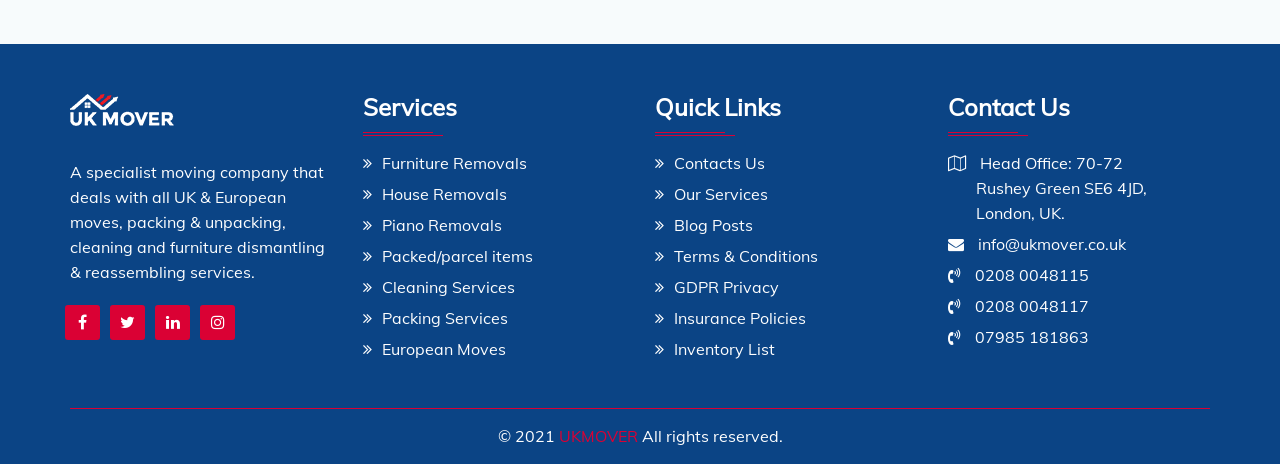Respond to the following question with a brief word or phrase:
What is the name of the moving company?

UKMOVER